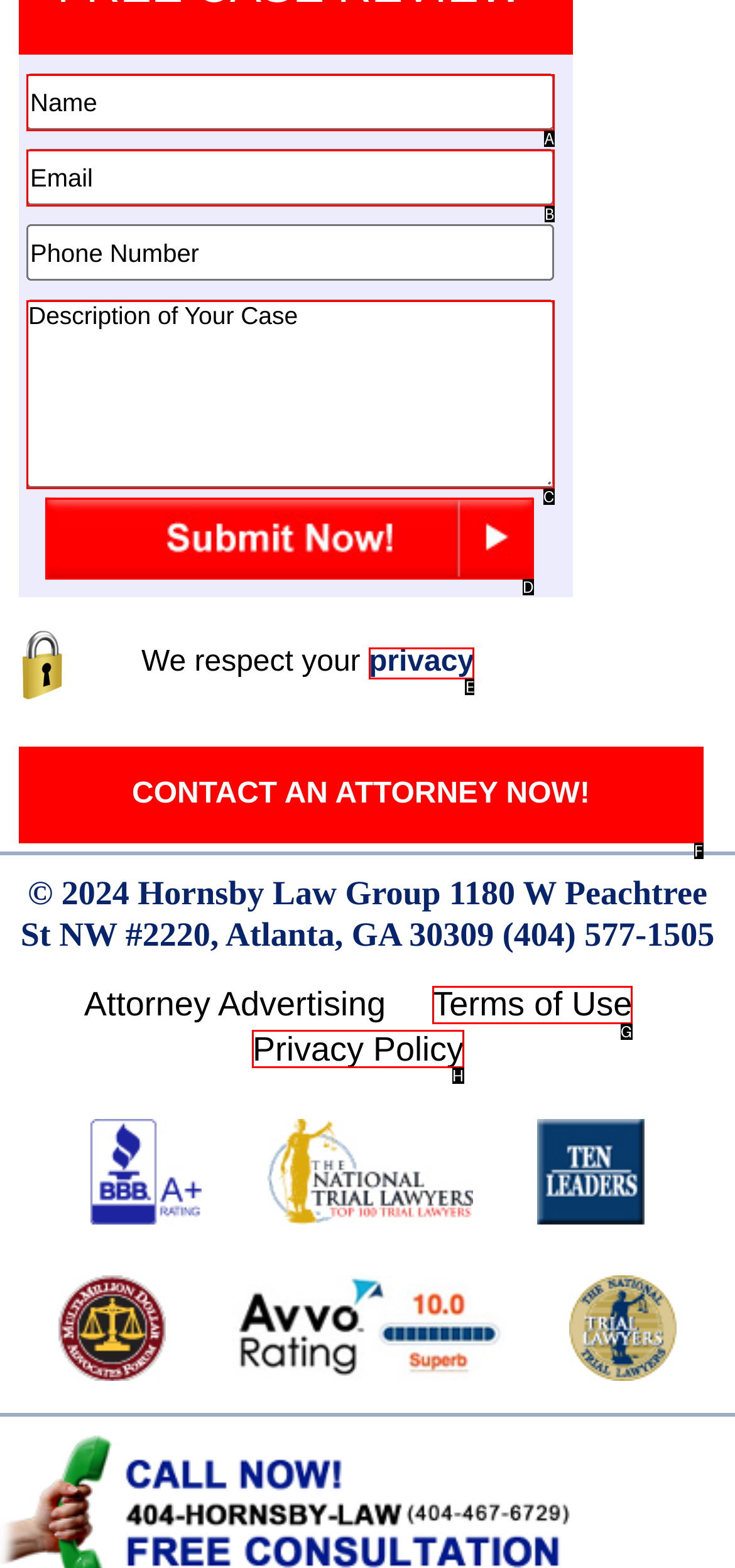Point out the specific HTML element to click to complete this task: View privacy policy Reply with the letter of the chosen option.

E